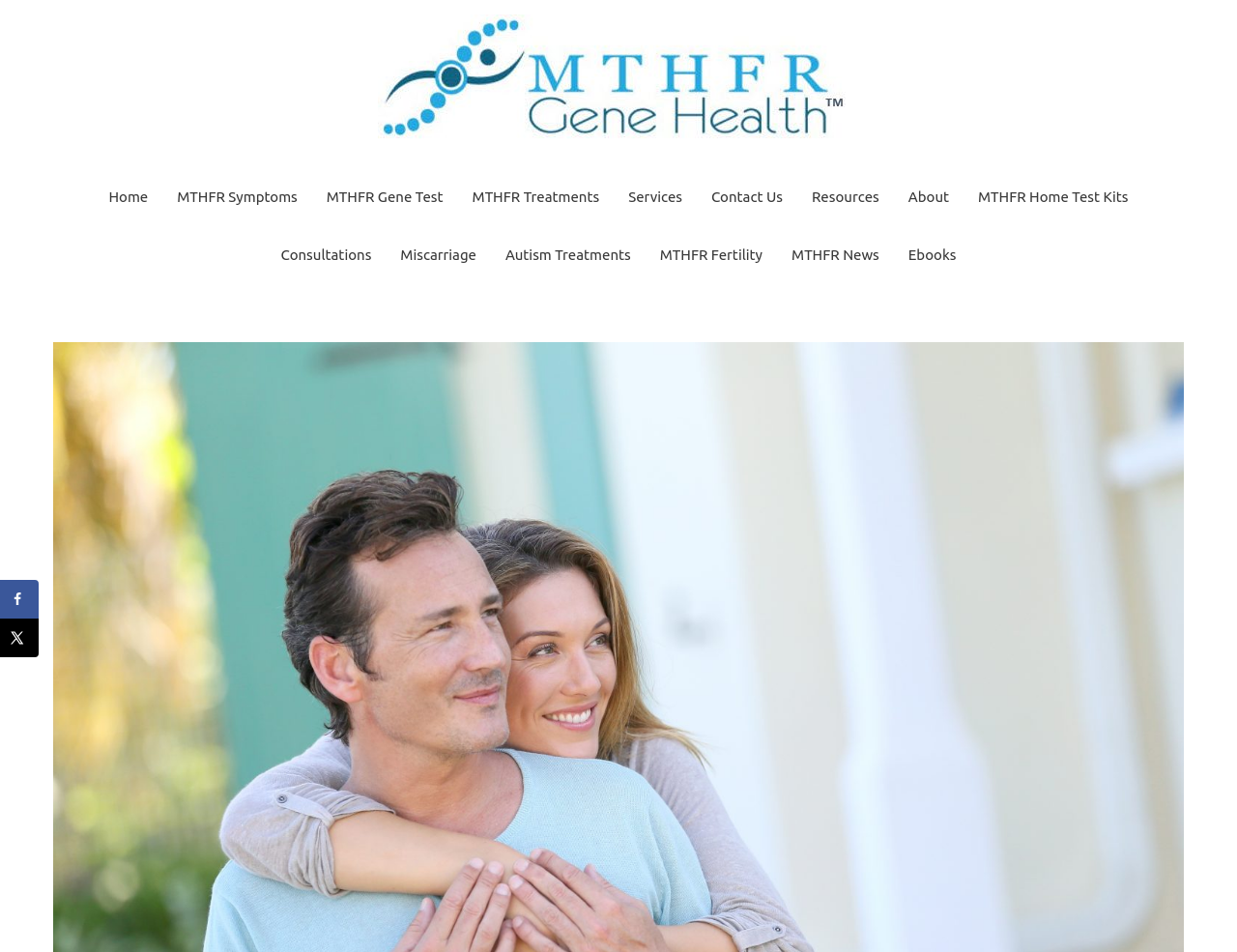Refer to the image and answer the question with as much detail as possible: What is the name of the website?

I determined the name of the website by looking at the top-left corner of the webpage, where I found a logo with the text 'MTHFR GENE HEALTH TM'.